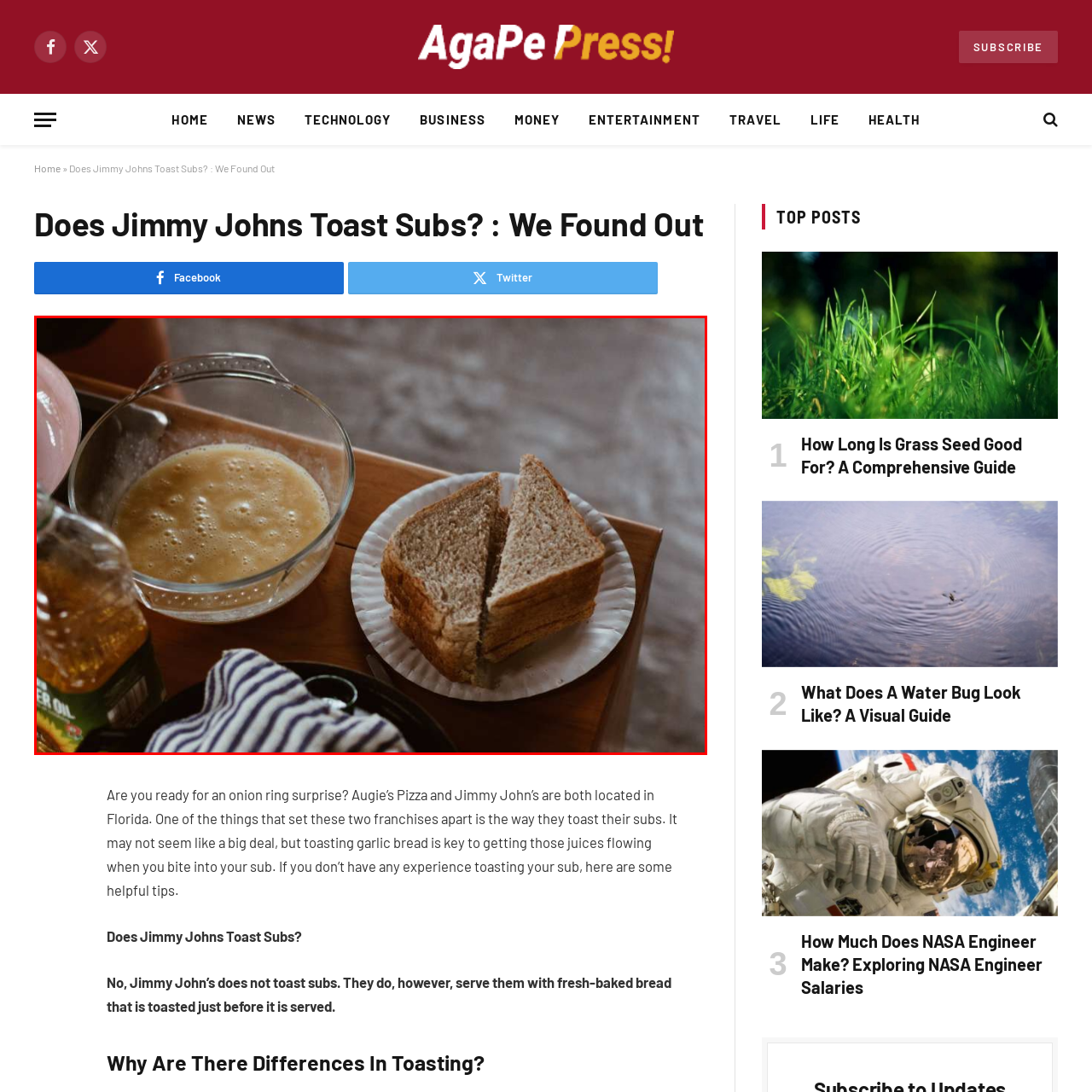What is the purpose of the striped kitchen towel?
Analyze the image within the red frame and provide a concise answer using only one word or a short phrase.

Preparation area